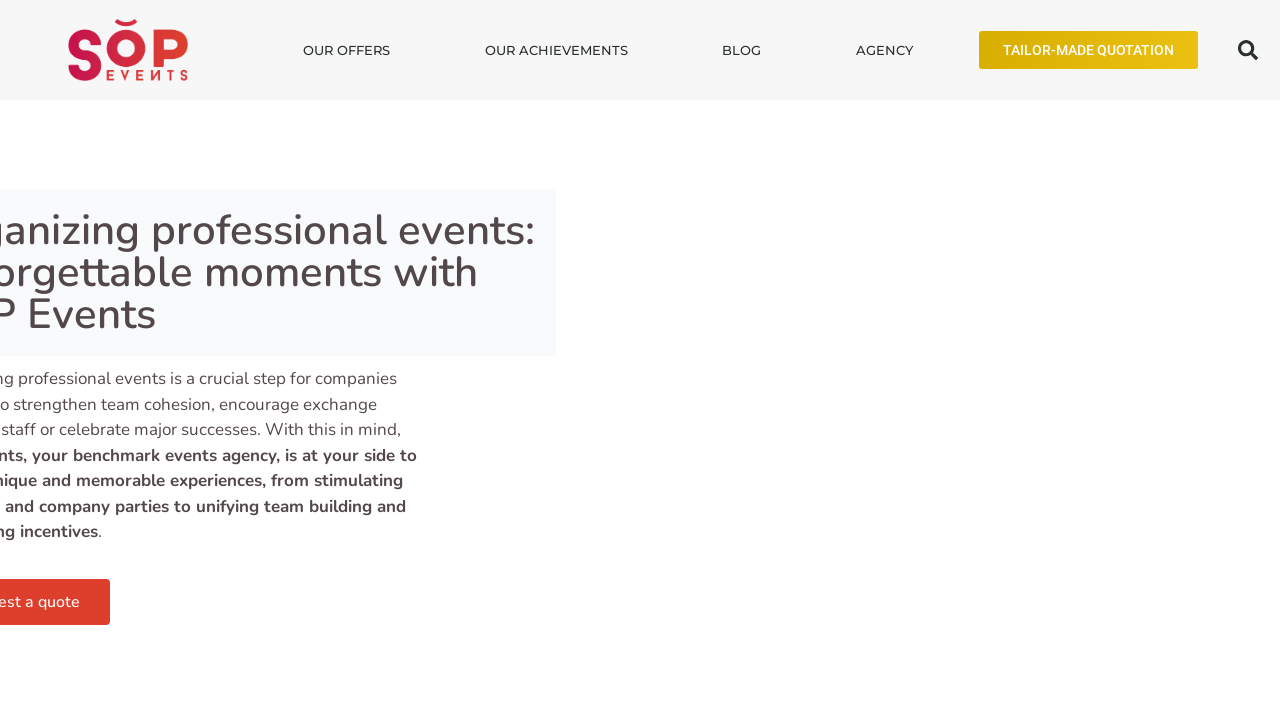Please provide the main heading of the webpage content.

Organizing professional events: unforgettable moments with SOP Events